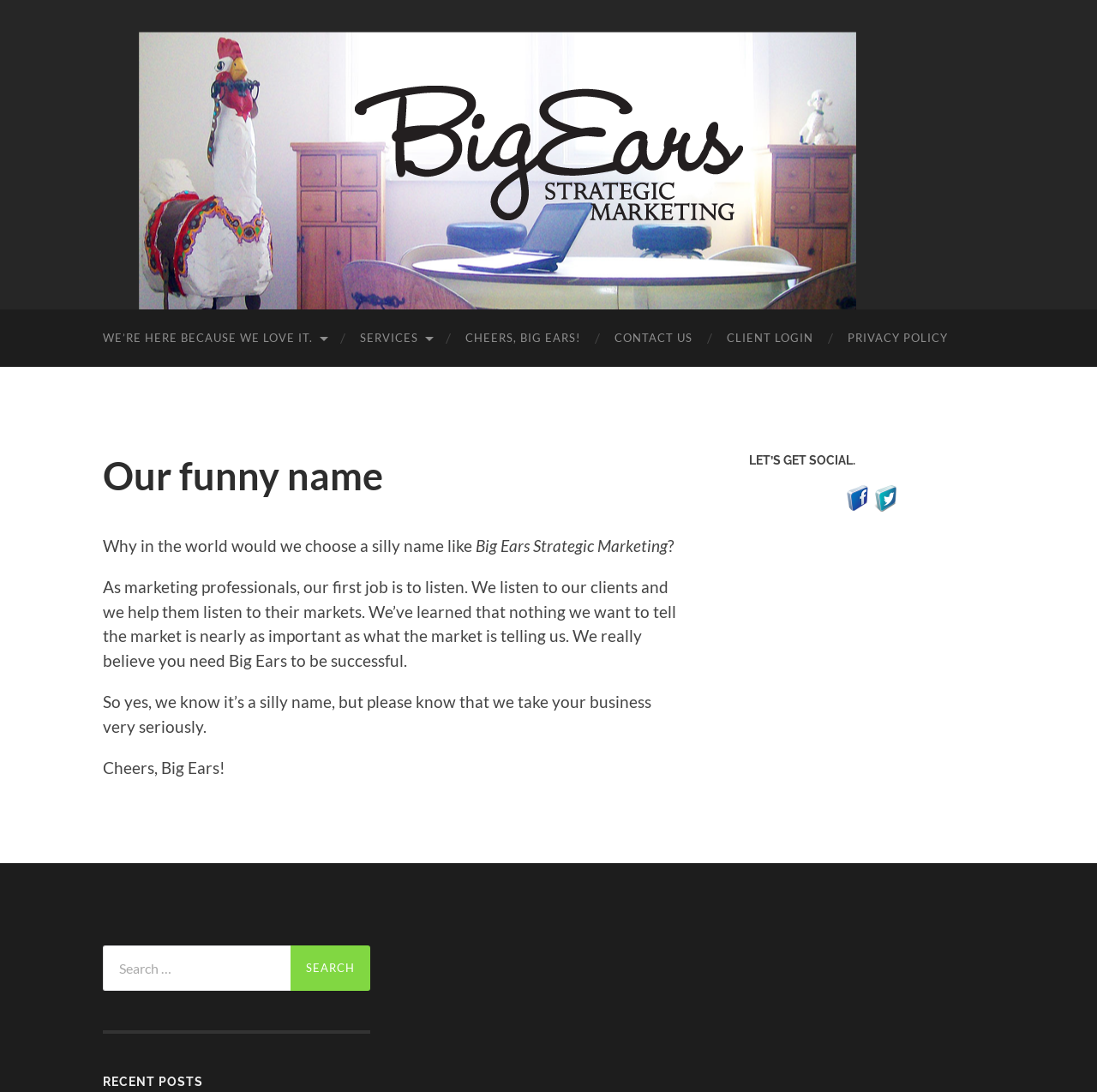Please identify the bounding box coordinates of the clickable region that I should interact with to perform the following instruction: "Search for something". The coordinates should be expressed as four float numbers between 0 and 1, i.e., [left, top, right, bottom].

[0.094, 0.865, 0.265, 0.907]